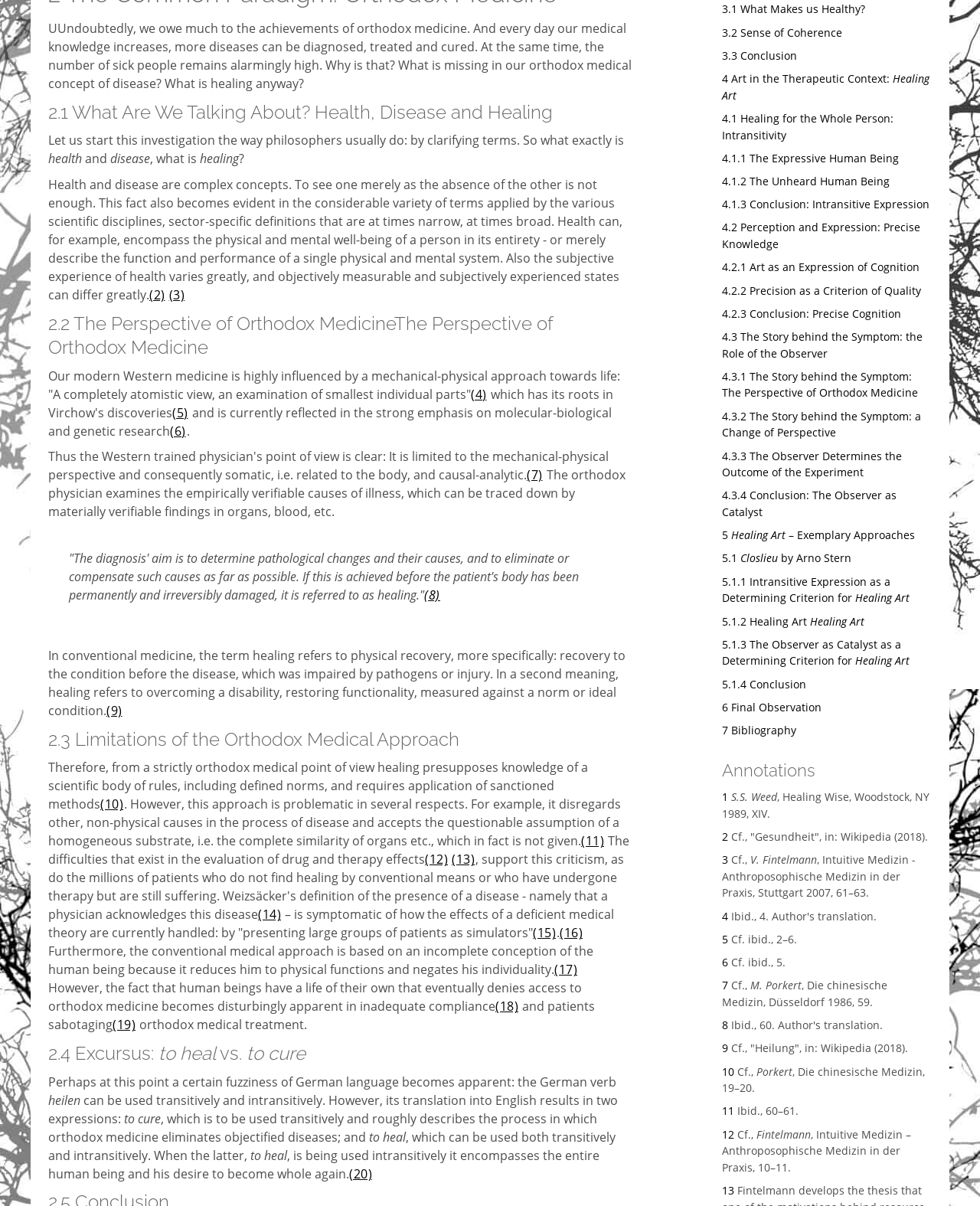Determine the bounding box coordinates of the region that needs to be clicked to achieve the task: "Go to '4 Art in the Therapeutic Context: Healing Art'".

[0.737, 0.059, 0.949, 0.085]